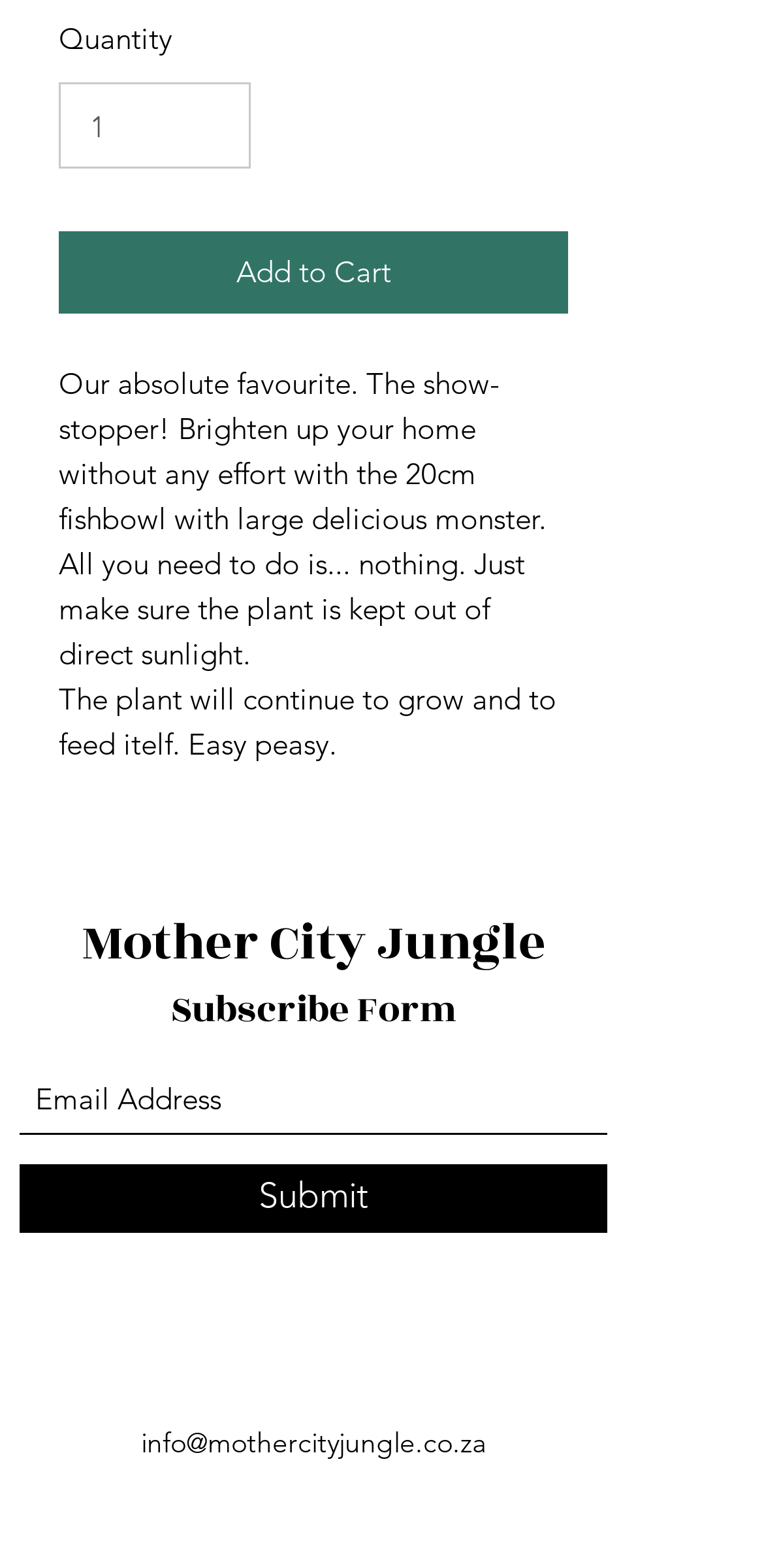What is the minimum quantity that can be added to cart?
Use the information from the screenshot to give a comprehensive response to the question.

The spinbutton element with the label 'Quantity' has a valuemin attribute set to 1, indicating that the minimum quantity that can be added to cart is 1.